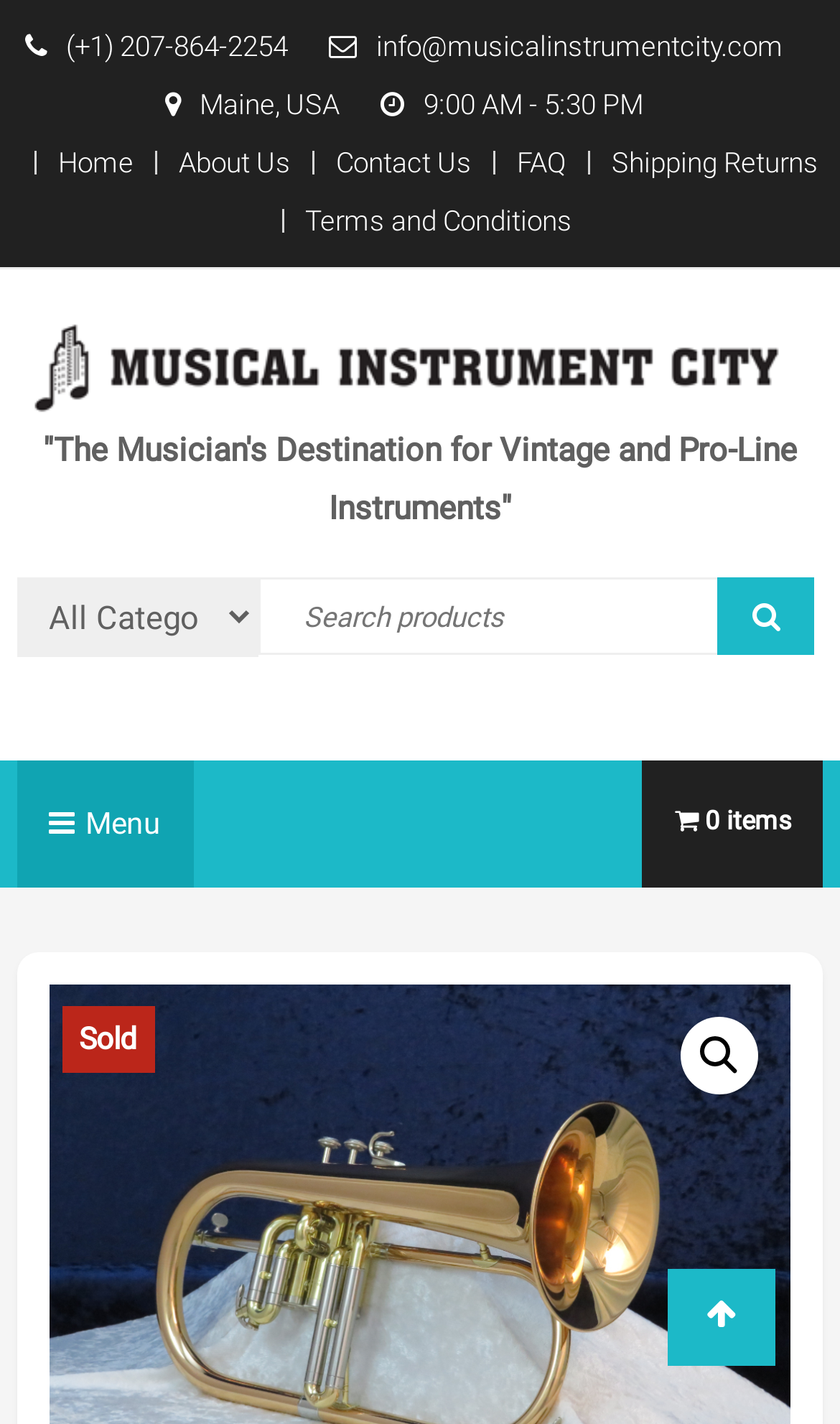Based on the element description name="s" placeholder="Search products", identify the bounding box coordinates for the UI element. The coordinates should be in the format (top-left x, top-left y, bottom-right x, bottom-right y) and within the 0 to 1 range.

[0.308, 0.406, 0.855, 0.46]